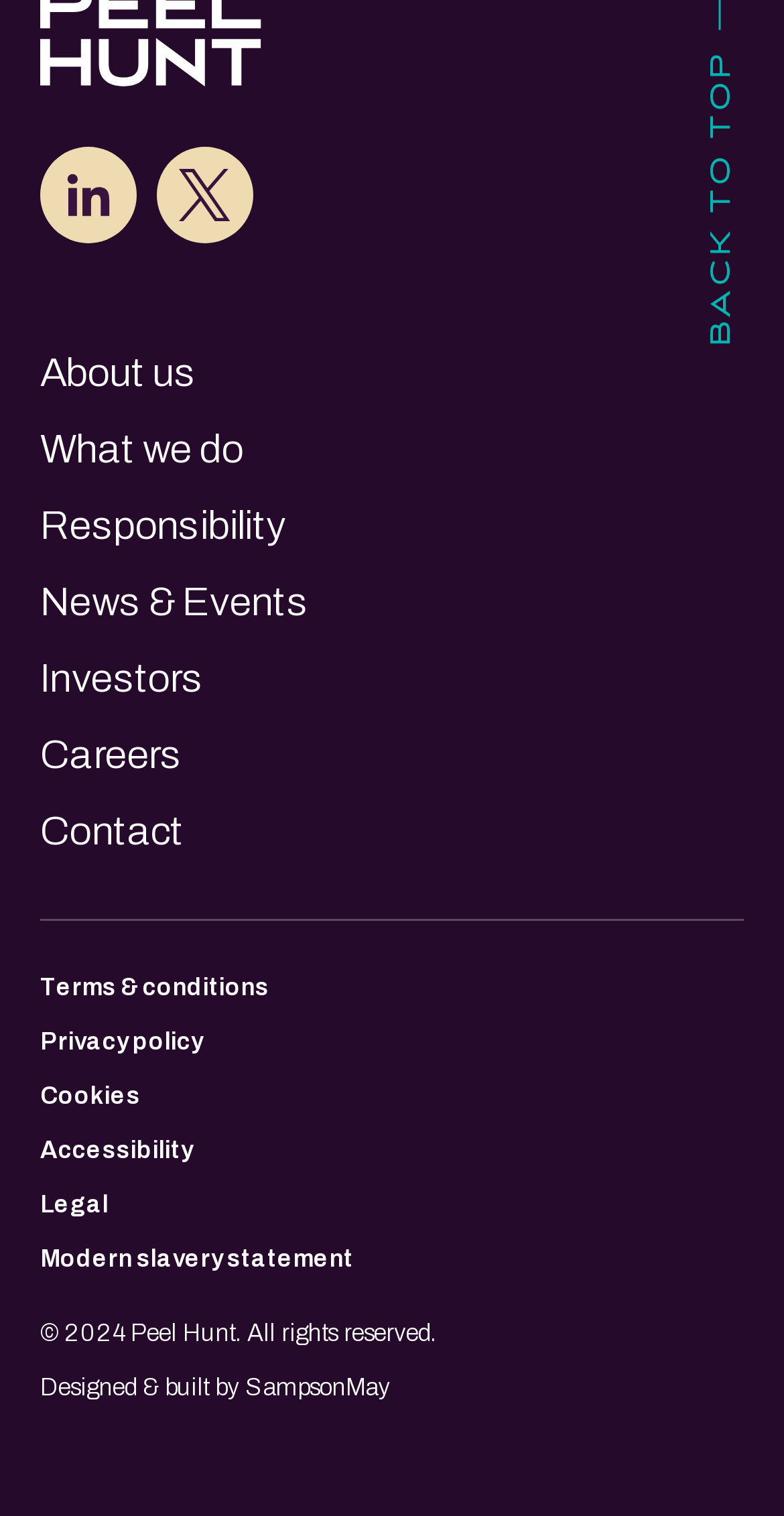Please find the bounding box coordinates of the element that you should click to achieve the following instruction: "Contact the company". The coordinates should be presented as four float numbers between 0 and 1: [left, top, right, bottom].

[0.051, 0.533, 0.235, 0.562]